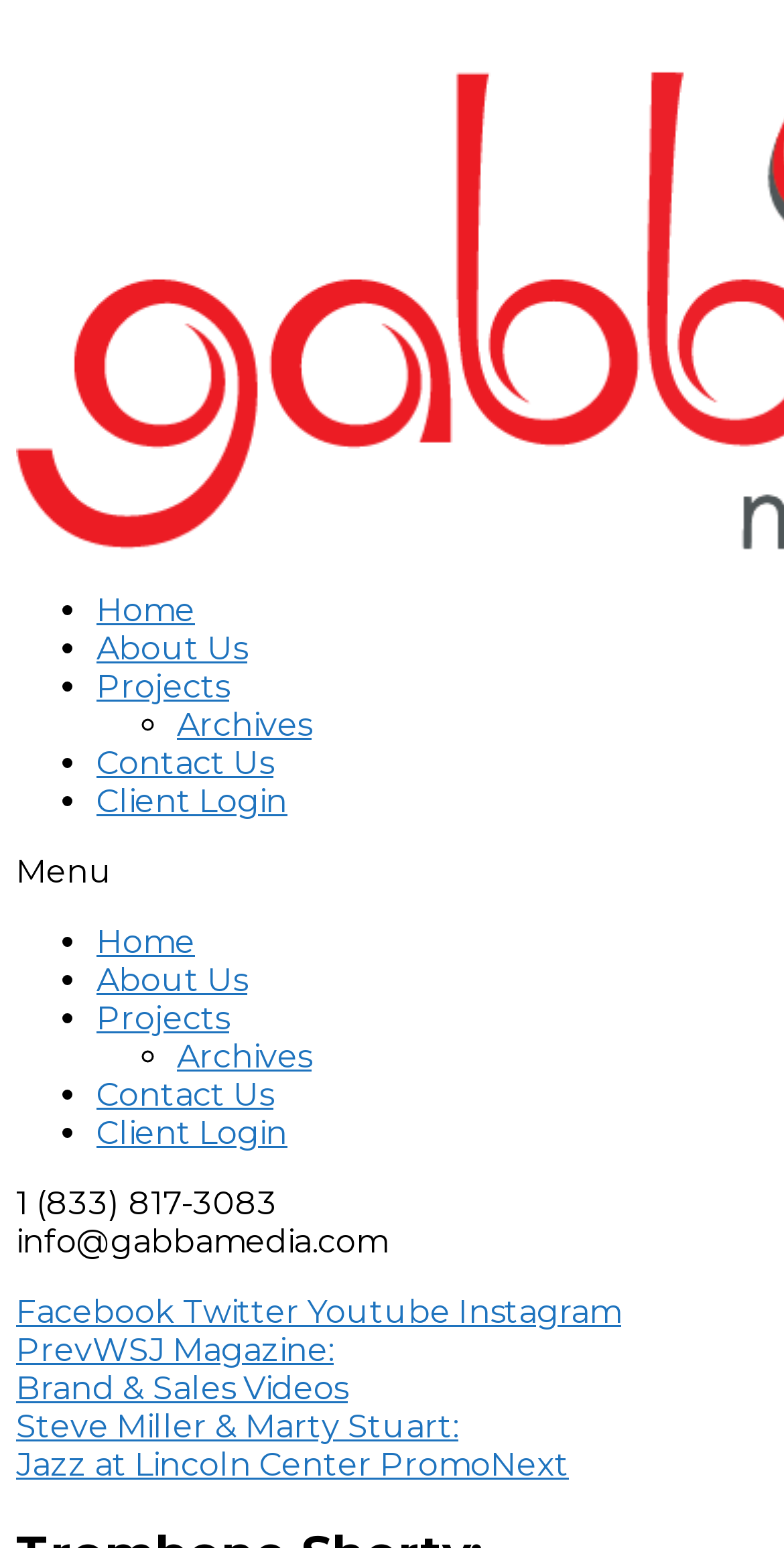How many social media links are there?
Please answer the question with a detailed response using the information from the screenshot.

I counted the number of social media links by looking at the link elements at the bottom of the page. There are links to Facebook, Twitter, Youtube, and Instagram, which makes a total of 4 social media links.